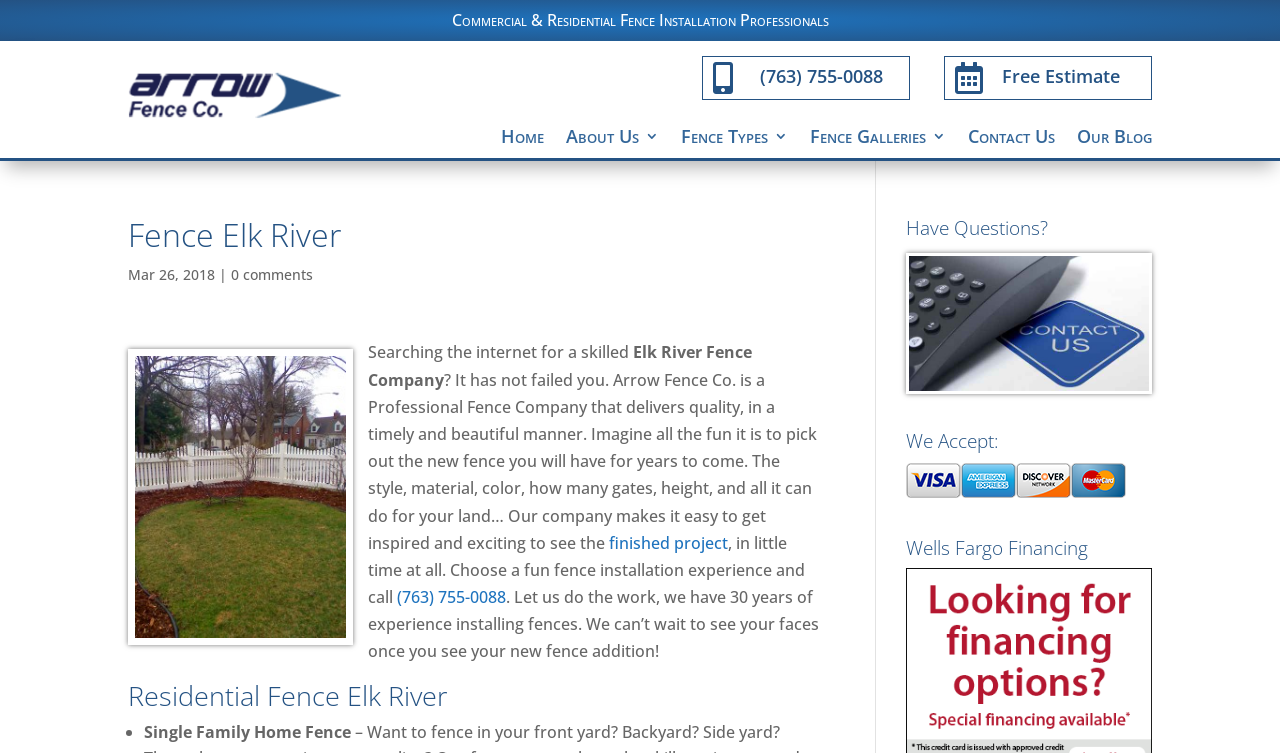Locate the bounding box coordinates of the clickable region necessary to complete the following instruction: "Click the 'Home' link". Provide the coordinates in the format of four float numbers between 0 and 1, i.e., [left, top, right, bottom].

[0.391, 0.164, 0.425, 0.21]